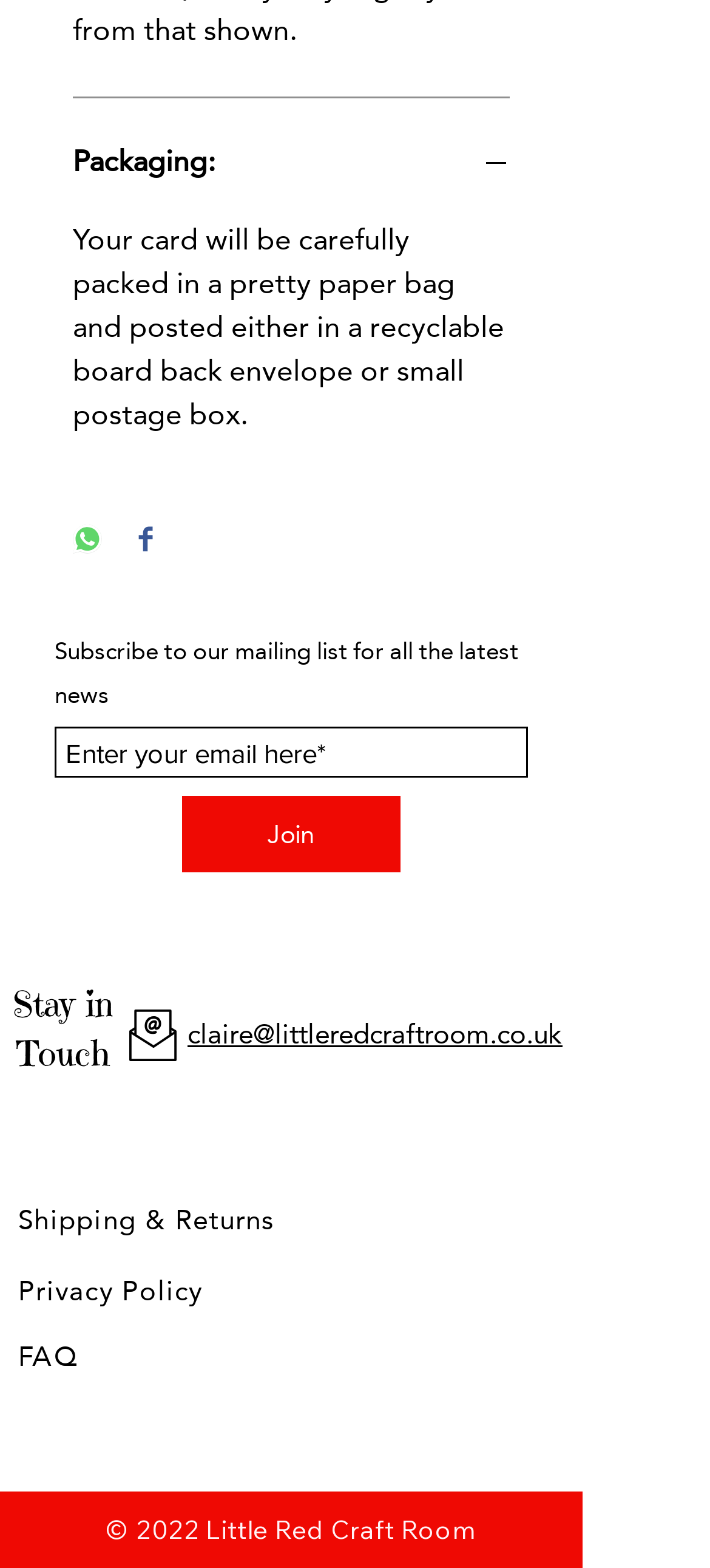Determine the bounding box coordinates of the section to be clicked to follow the instruction: "Click the 'Packaging:' button". The coordinates should be given as four float numbers between 0 and 1, formatted as [left, top, right, bottom].

[0.103, 0.091, 0.718, 0.12]